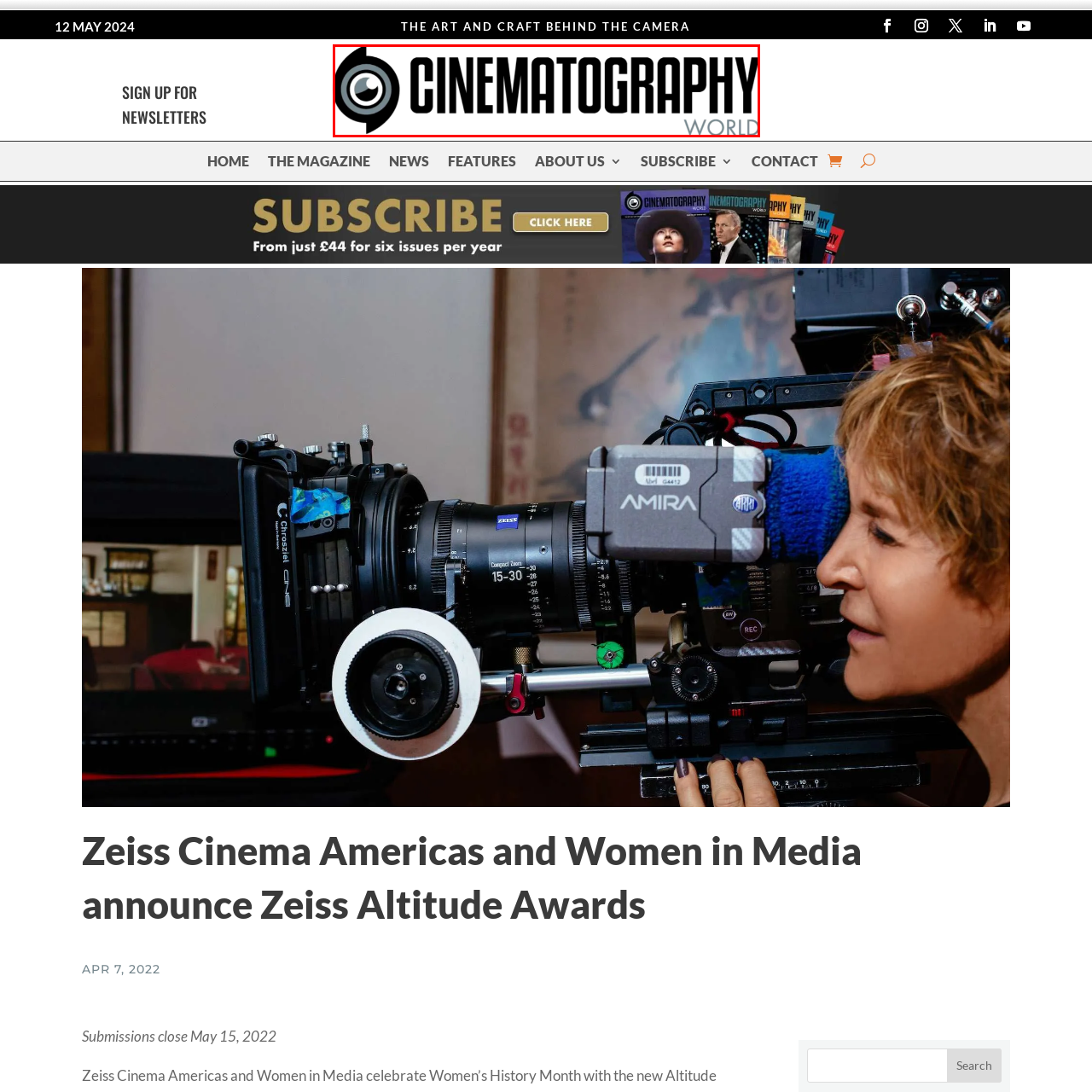What is the font style of 'CINEMATOGRAPHY'?
Focus on the red bounded area in the image and respond to the question with a concise word or phrase.

Bold